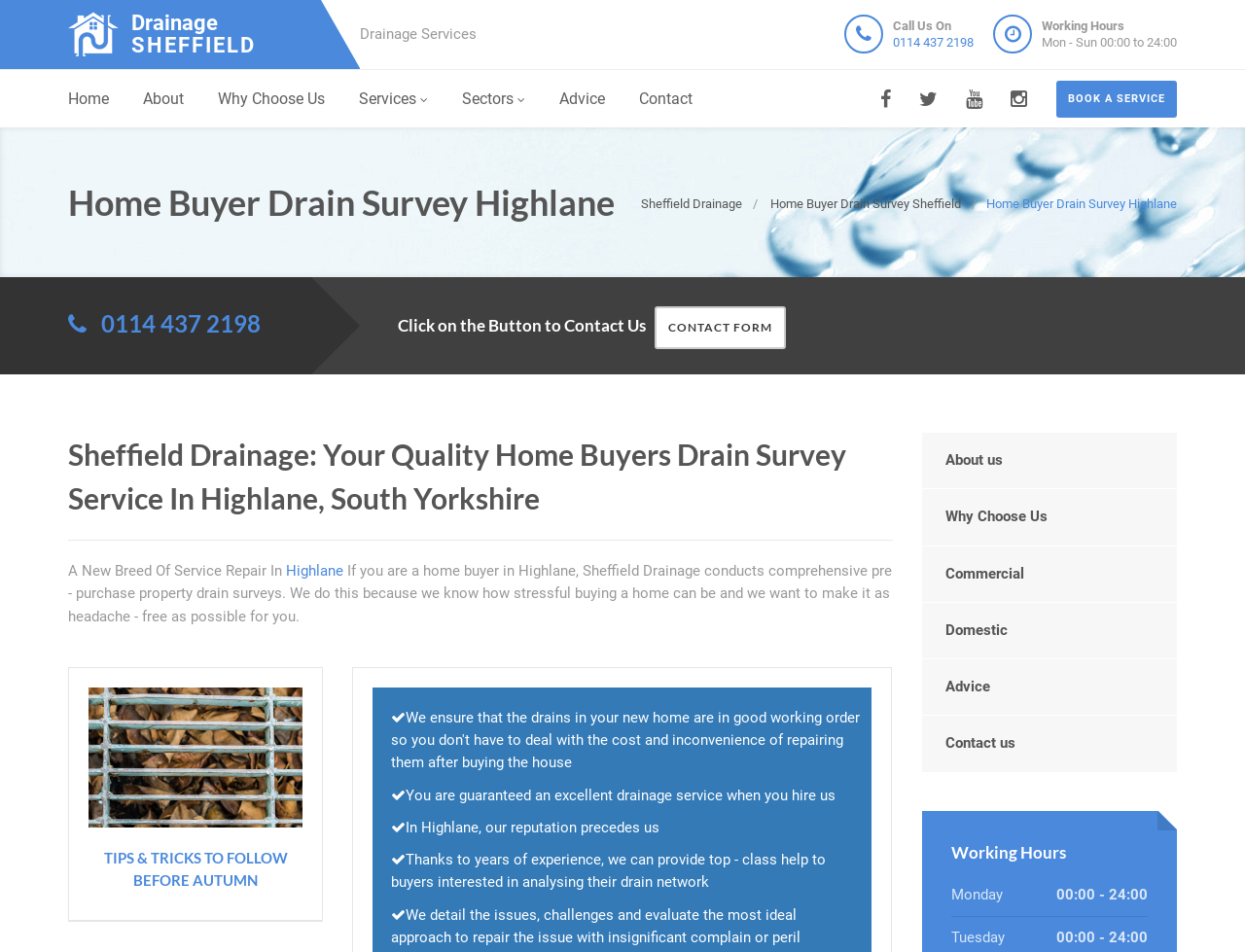What is the company name providing drainage services?
Answer the question with a single word or phrase, referring to the image.

Sheffield Drainage